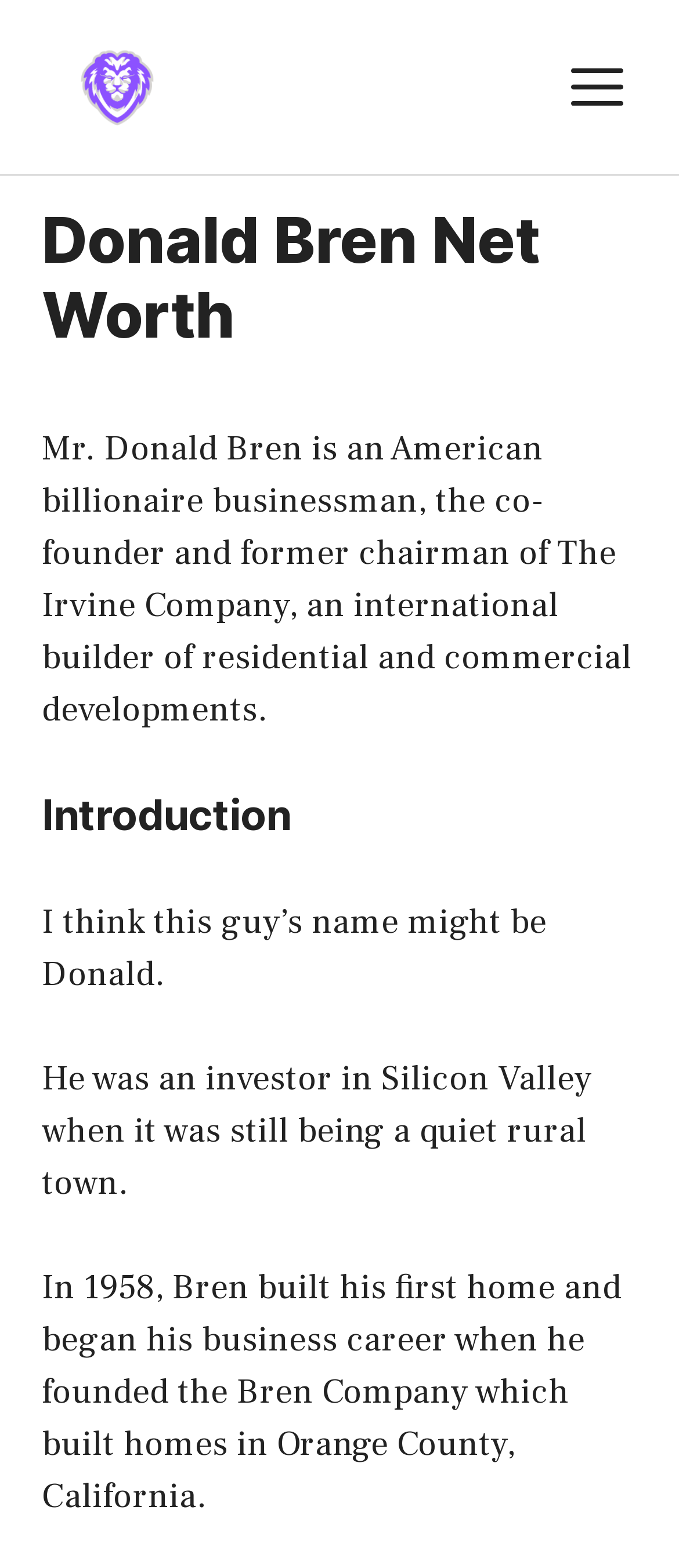Given the webpage screenshot and the description, determine the bounding box coordinates (top-left x, top-left y, bottom-right x, bottom-right y) that define the location of the UI element matching this description: title="Snoop Lion"

[0.082, 0.04, 0.262, 0.069]